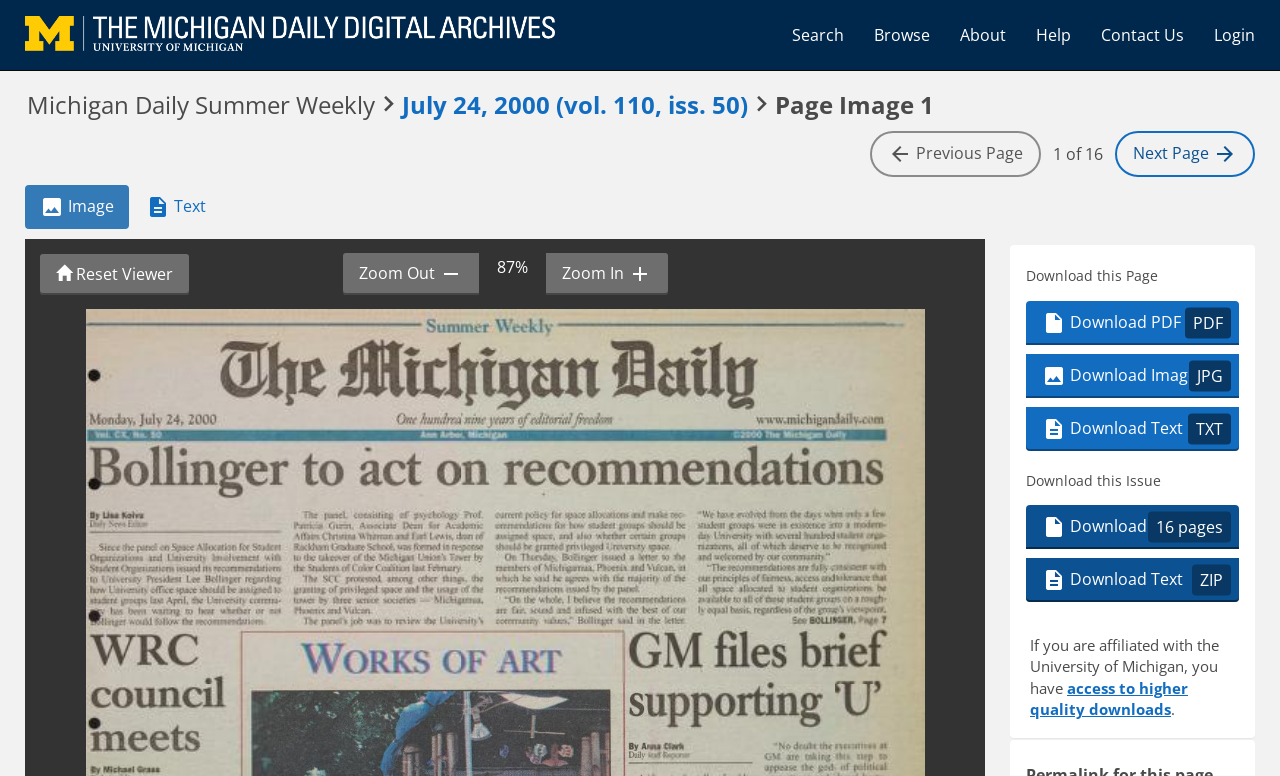How many download options are available for this issue?
Look at the image and respond to the question as thoroughly as possible.

I found the answer by looking at the 'Download this Issue' section, which provides two download options: PDF and Text ZIP.